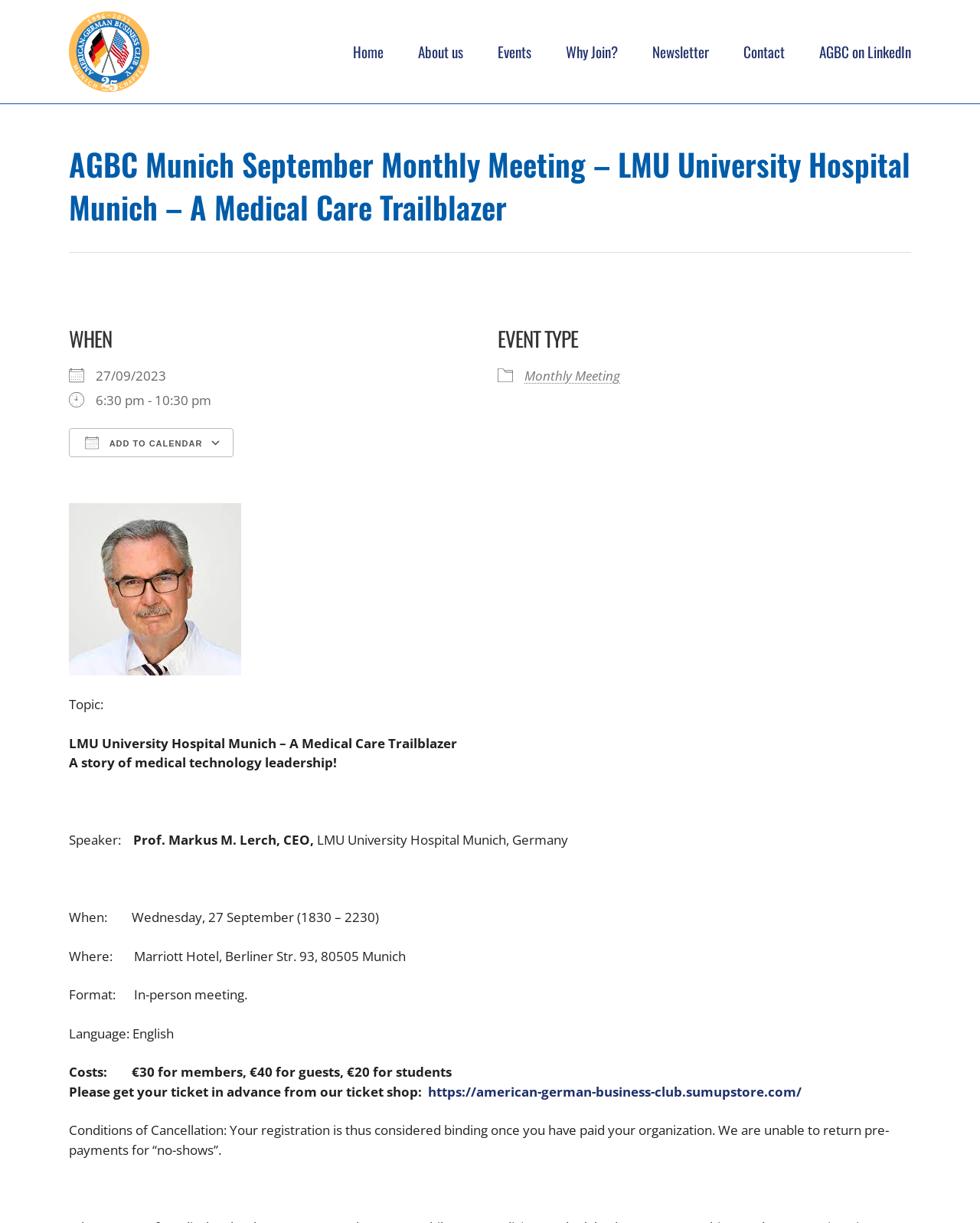Determine the bounding box coordinates of the area to click in order to meet this instruction: "Click the 'https://american-german-business-club.sumupstore.com/' link".

[0.437, 0.885, 0.818, 0.9]